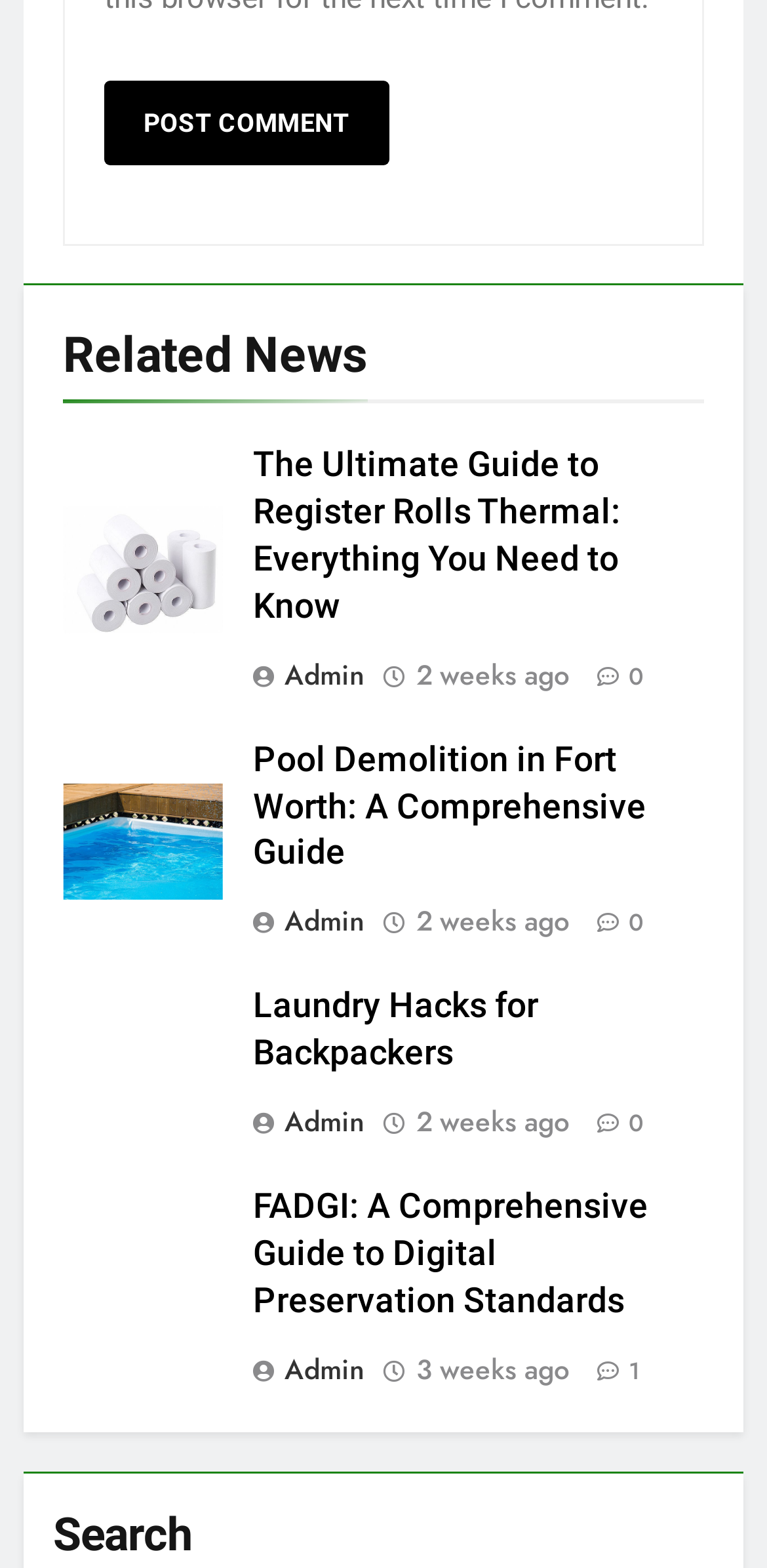Highlight the bounding box coordinates of the element that should be clicked to carry out the following instruction: "check the time of the article about Pool Demolition". The coordinates must be given as four float numbers ranging from 0 to 1, i.e., [left, top, right, bottom].

[0.542, 0.417, 0.742, 0.442]